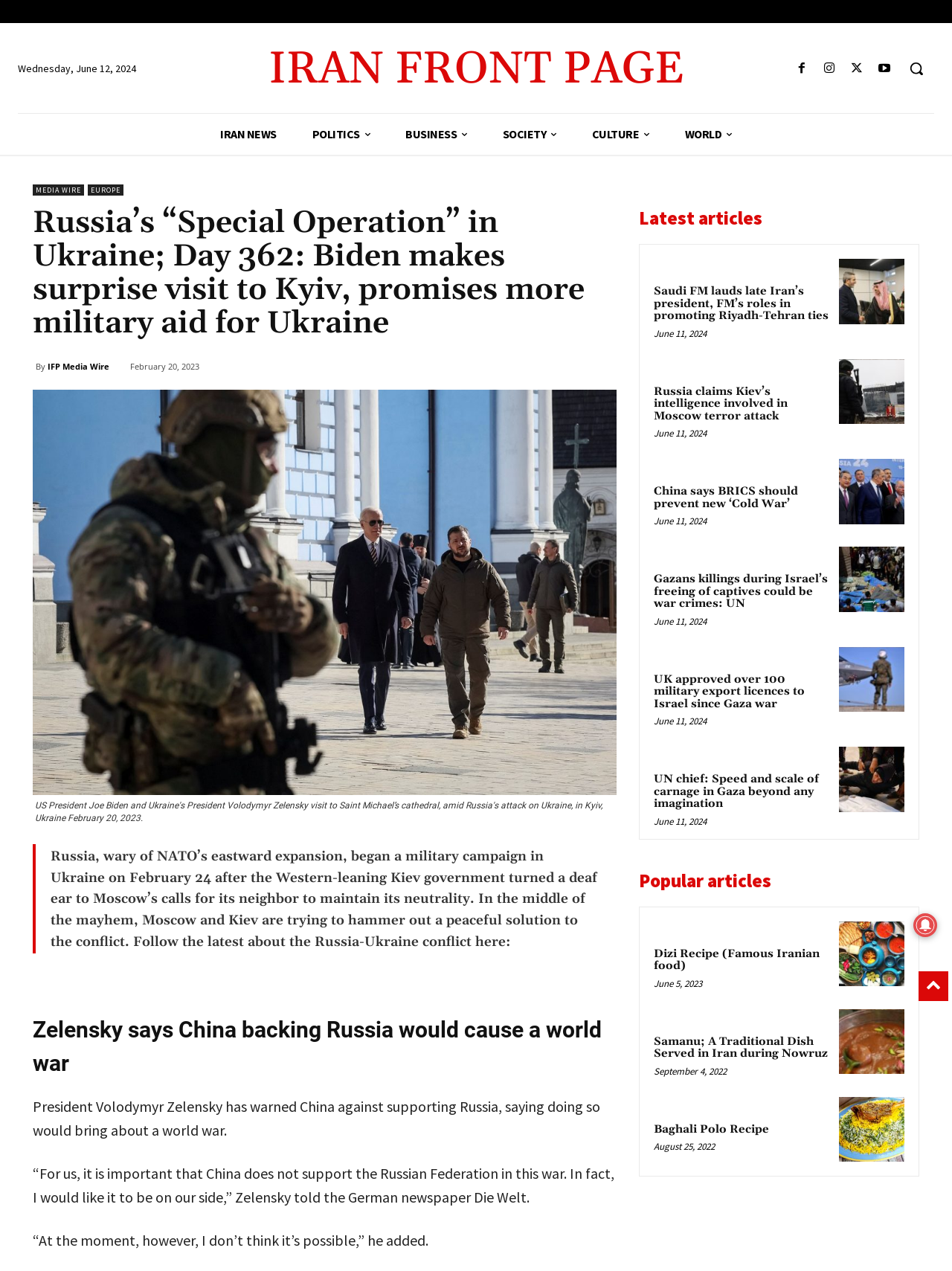What is the category of the article 'Saudi FM lauds late Iran’s president, FM’s roles in promoting Riyadh-Tehran ties'?
Look at the image and respond with a single word or a short phrase.

POLITICS